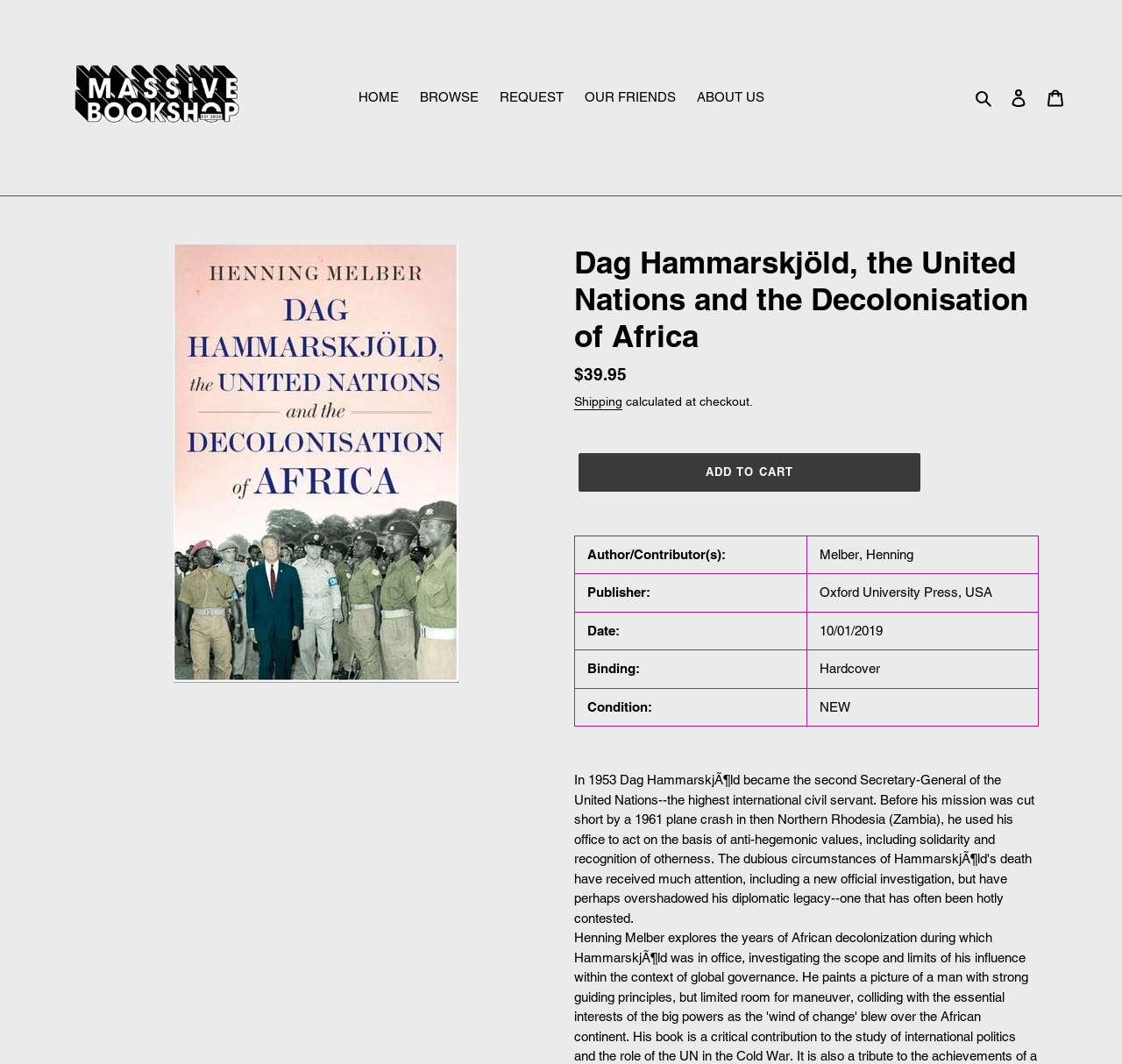Analyze the image and answer the question with as much detail as possible: 
Who is the author of the book?

The author of the book can be found in the table section, where it lists the book's details, including the author, which is 'Melber, Henning'.